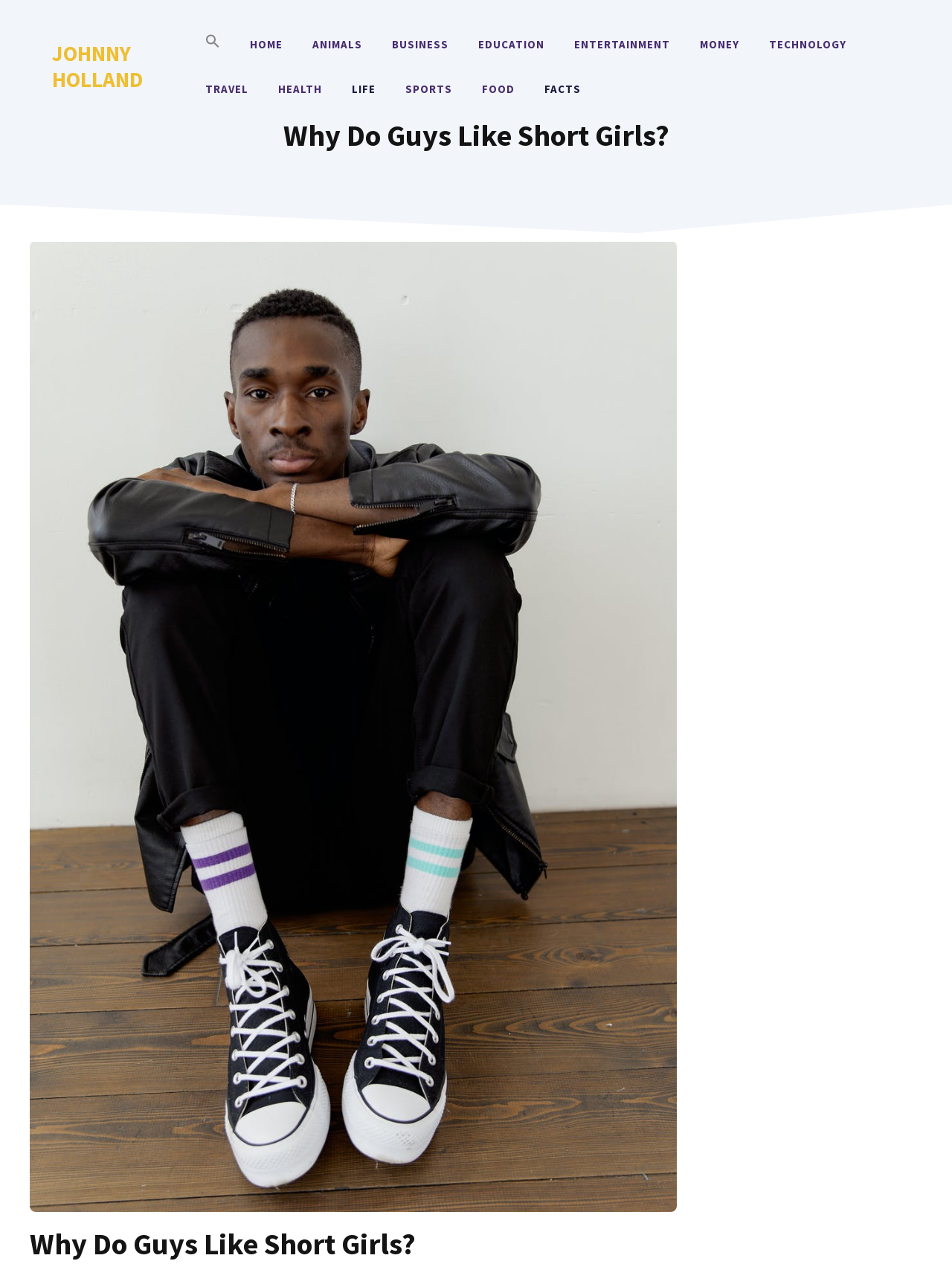Could you indicate the bounding box coordinates of the region to click in order to complete this instruction: "go to home page".

[0.247, 0.018, 0.313, 0.053]